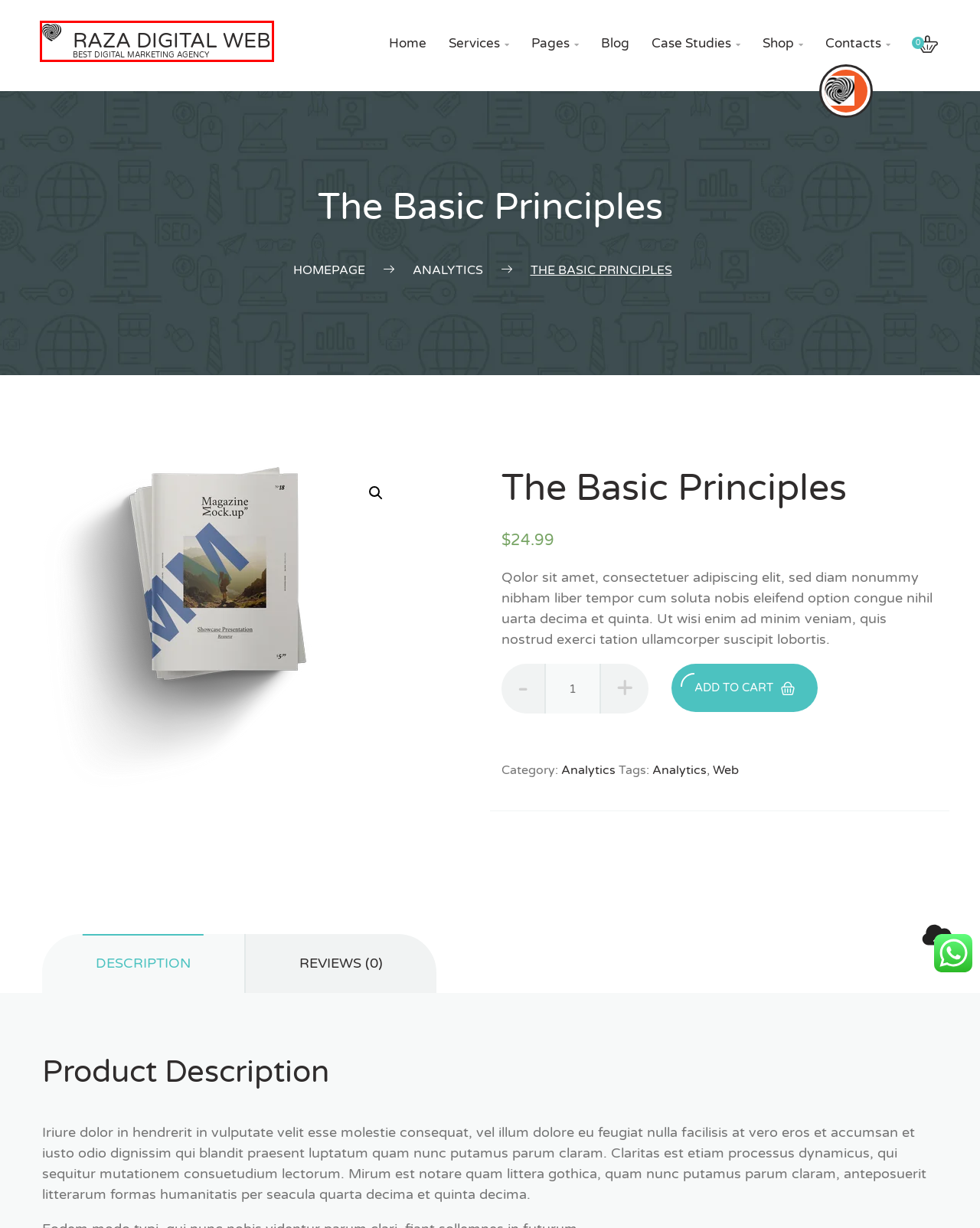You are presented with a screenshot of a webpage with a red bounding box. Select the webpage description that most closely matches the new webpage after clicking the element inside the red bounding box. The options are:
A. Blog - Raza Digital Web
B. Raza Digital Web Agency a Complete Digital Marketing Solutions Consultant Services -
C. Analytics Archives - Raza Digital Web
D. Cart - Raza Digital Web
E. Web Archives - Raza Digital Web
F. Promo Materials - Raza Digital Web
G. Promotion Archives - Raza Digital Web
H. Contact information - Raza Digital Web

B